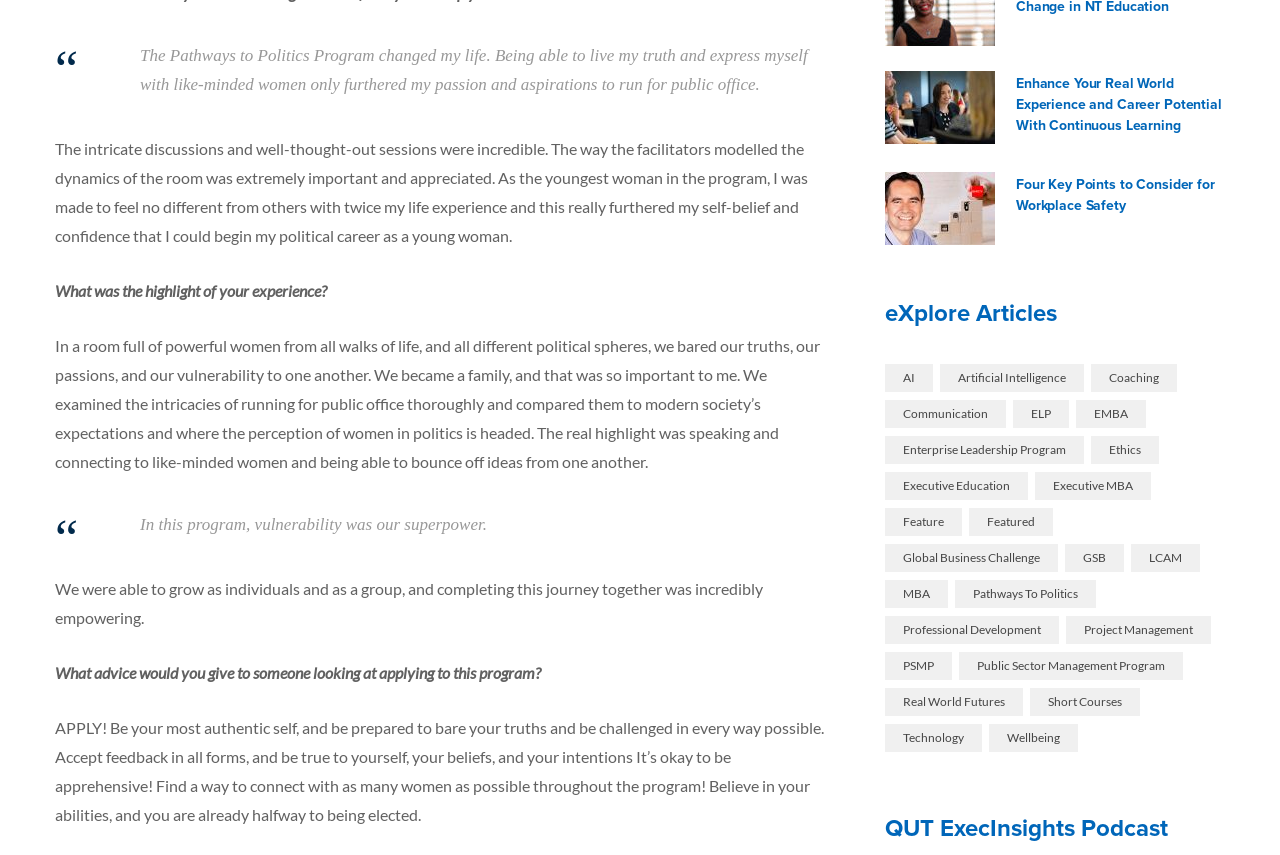How many items are there in the 'Professional Development' category?
Look at the image and respond with a single word or a short phrase.

36